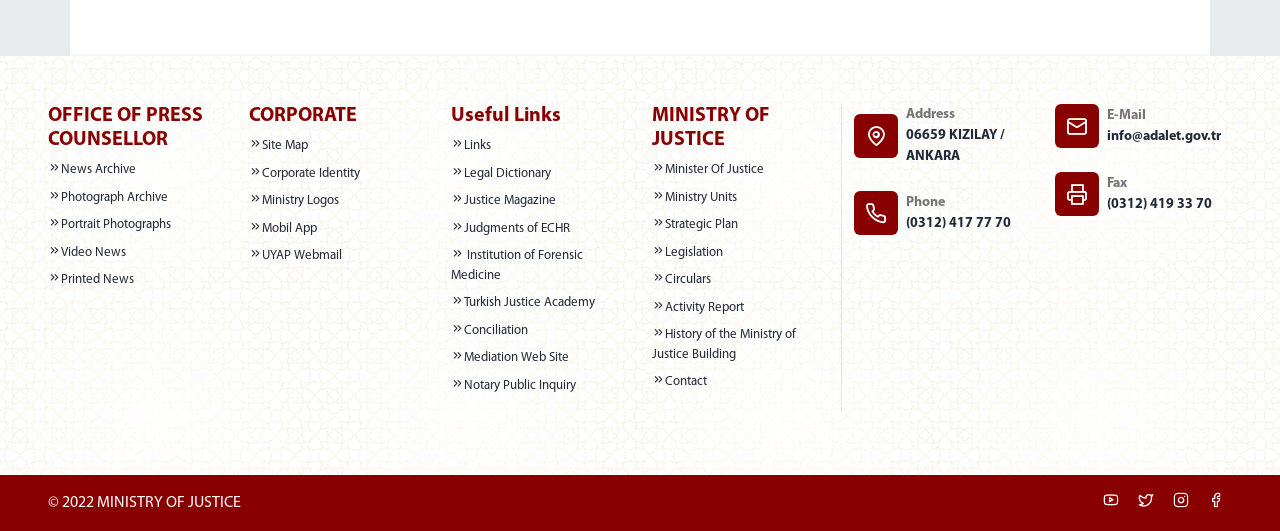Please identify the coordinates of the bounding box that should be clicked to fulfill this instruction: "Click the NEXT POST link".

None